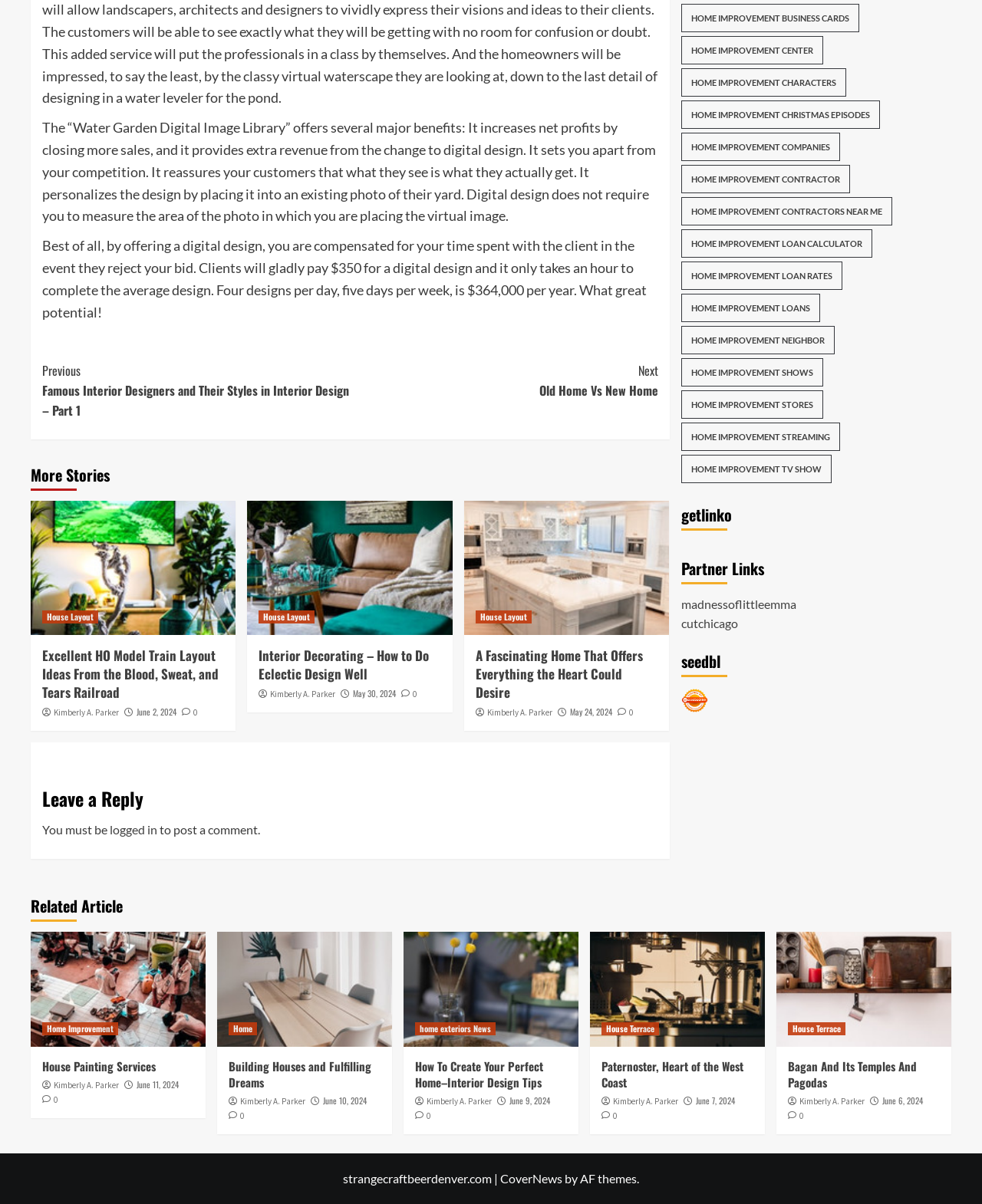Determine the bounding box coordinates of the UI element that matches the following description: "Home Improvement Christmas Episodes". The coordinates should be four float numbers between 0 and 1 in the format [left, top, right, bottom].

[0.693, 0.083, 0.896, 0.107]